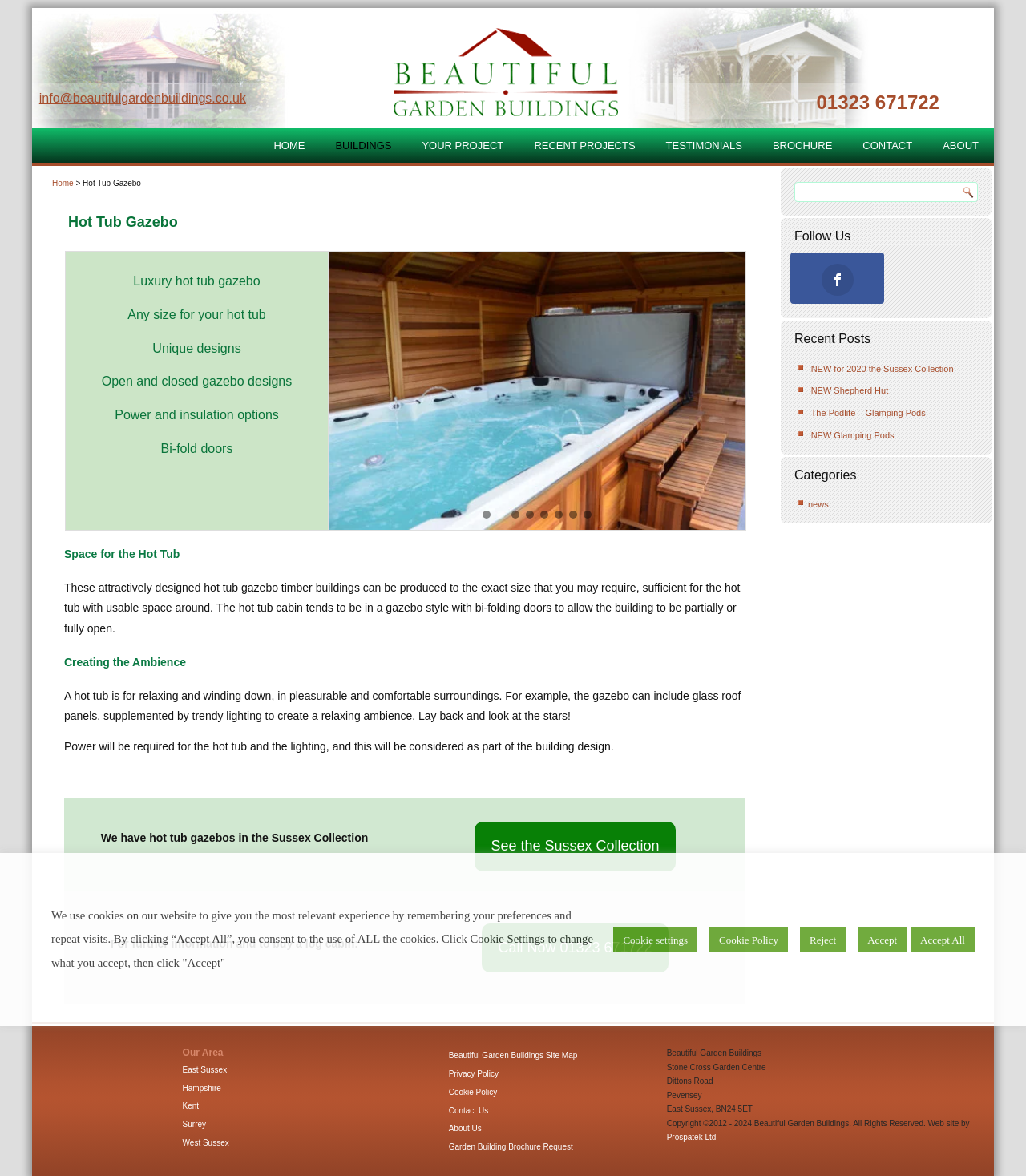Give a detailed account of the webpage's layout and content.

This webpage is about hot tub gazebos and timber buildings supplied and installed by Beautiful Garden Buildings, based in Stone Cross, East Sussex. 

At the top of the page, there are several links to different sections of the website, including 'HOME', 'BUILDINGS', 'YOUR PROJECT', 'RECENT PROJECTS', 'TESTIMONIALS', 'BROCHURE', 'CONTACT', and 'ABOUT'. 

Below these links, there is a table with two columns. The left column contains an article with a heading 'Hot Tub Gazebo' and a brief description of the product. There is also a table with a grid cell containing a slider with an image of a hot tub gazebo timber building. 

Underneath the slider, there are three headings: 'Space for the Hot Tub', 'Creating the Ambience', and 'We have hot tub gazebos in the Sussex Collection'. Each heading is followed by a paragraph of text describing the features and benefits of the hot tub gazebos. 

On the right side of the page, there is a column with a heading 'Follow Us' and links to social media platforms. Below this, there are headings for 'Recent Posts' and 'Categories' with links to related articles. 

At the bottom of the page, there is a section with links to 'Our Area', including East Sussex, Hampshire, Kent, Surrey, and West Sussex. Next to this, there are links to 'Beautiful Garden Buildings Site Map', 'Privacy Policy', 'Cookie Policy', 'Contact Us', 'About Us', and 'Garden Building Brochure Request'. 

Finally, there is a footer section with the company's address, copyright information, and a link to the website developer, Prospatek Ltd.